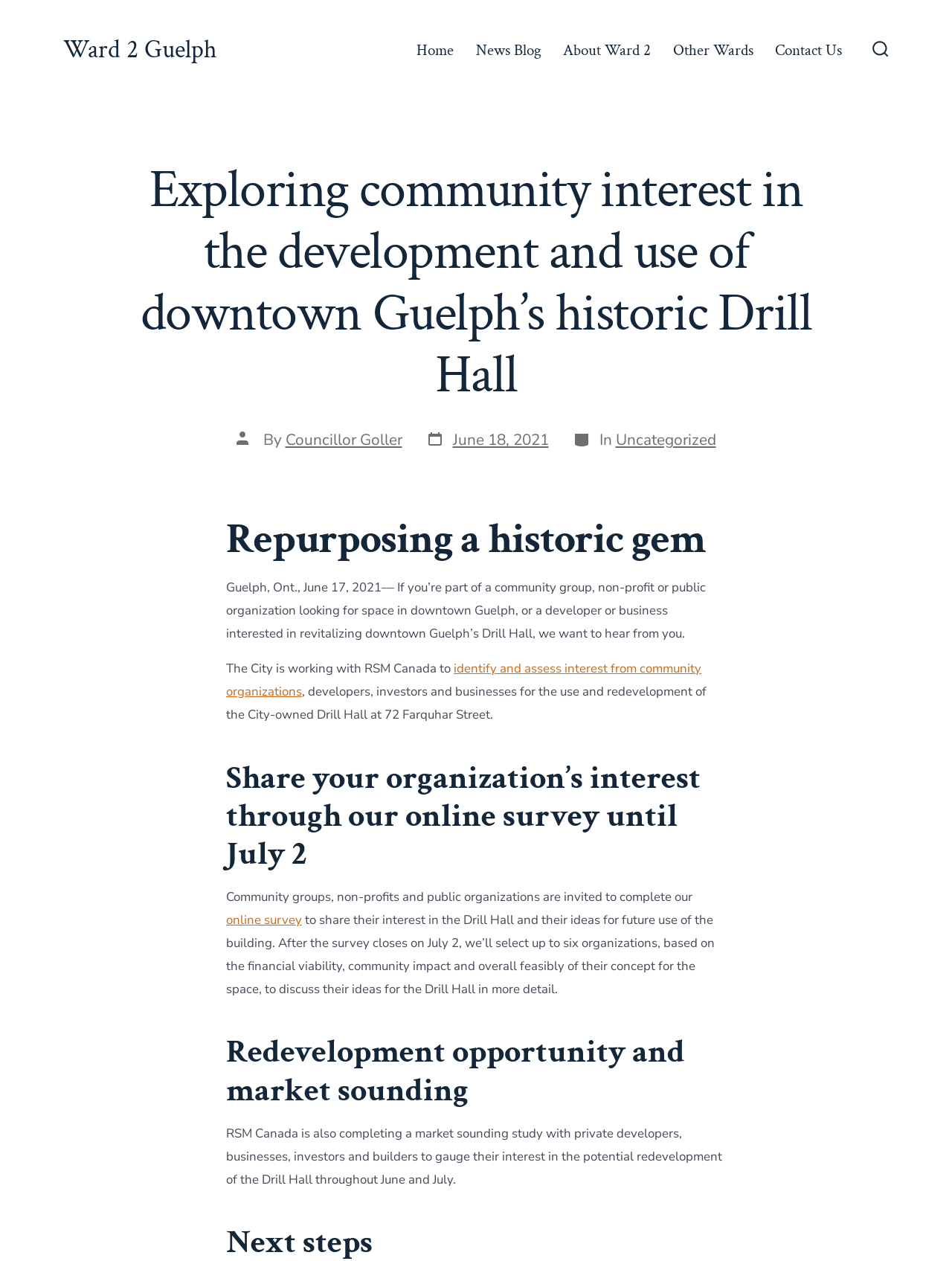Could you highlight the region that needs to be clicked to execute the instruction: "Read about Councillor Goller"?

[0.3, 0.341, 0.422, 0.357]